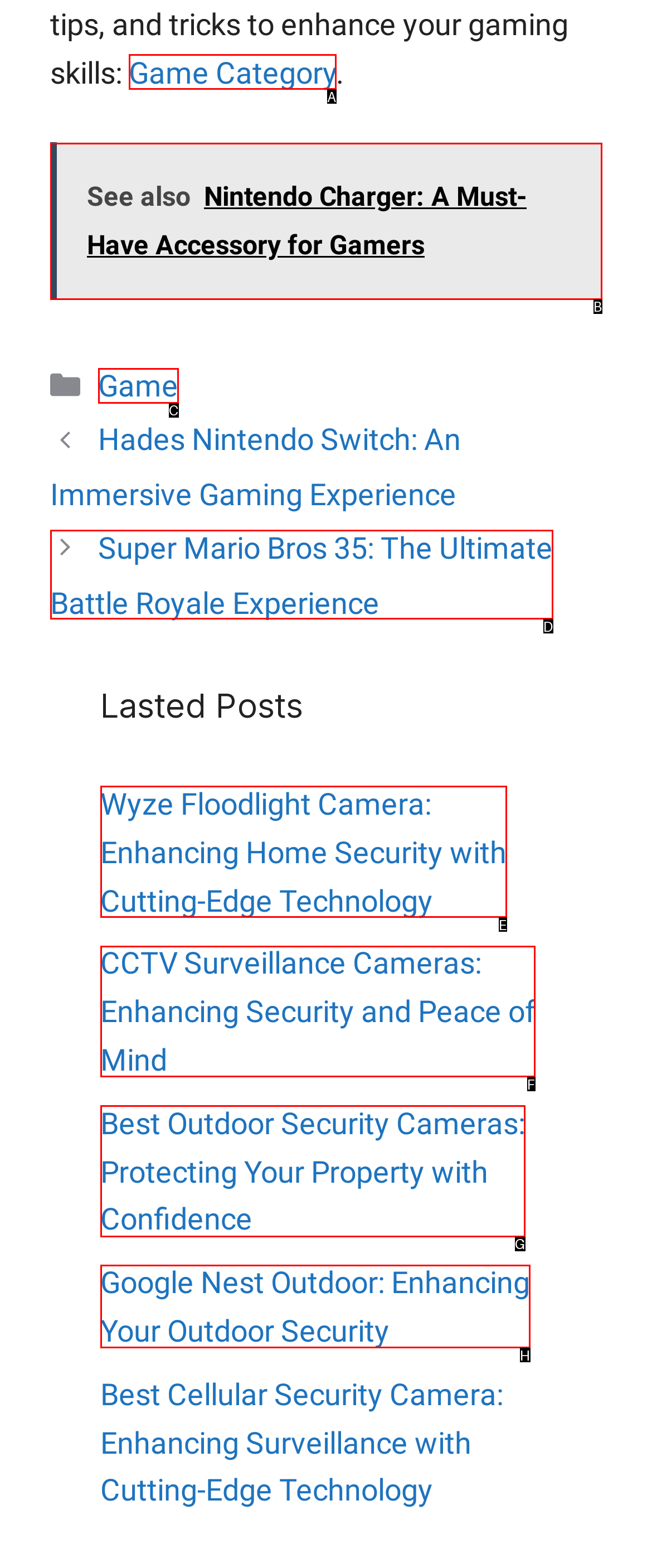Tell me which one HTML element I should click to complete the following task: Go to the next post Answer with the option's letter from the given choices directly.

D